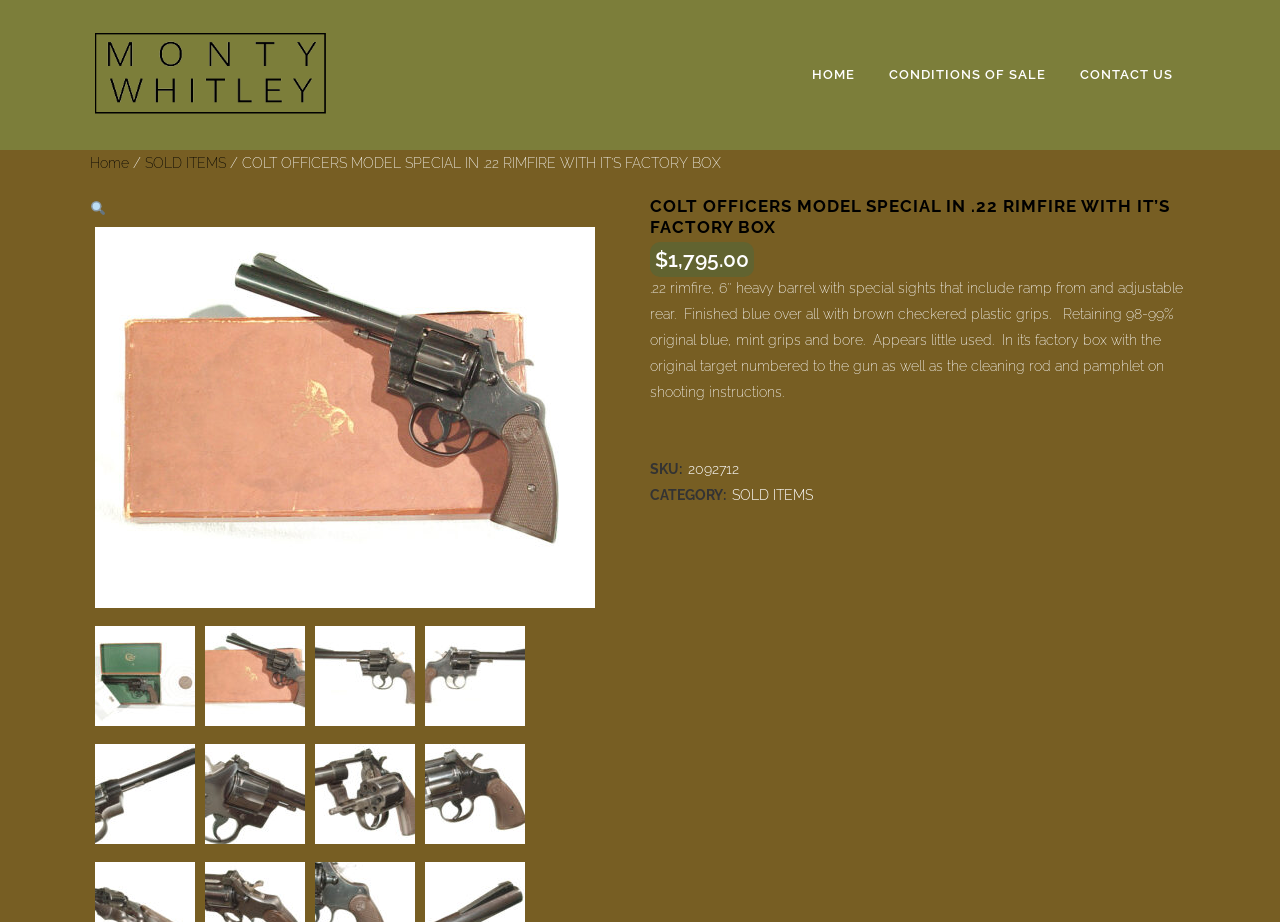Pinpoint the bounding box coordinates of the element to be clicked to execute the instruction: "Click the HOME link".

[0.621, 0.0, 0.681, 0.163]